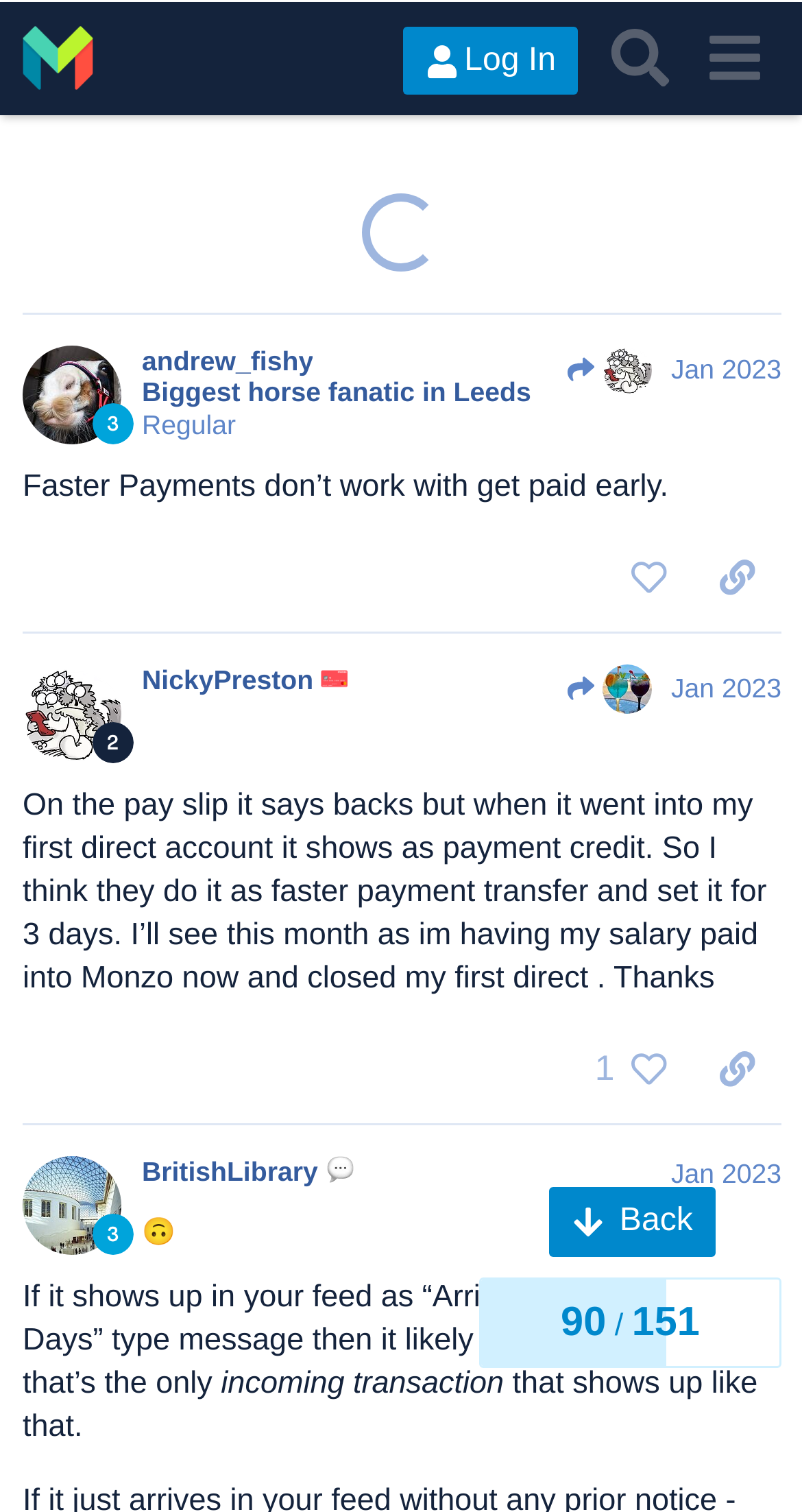Please respond to the question with a concise word or phrase:
What is the topic of the discussion on this page?

Get Paid Early